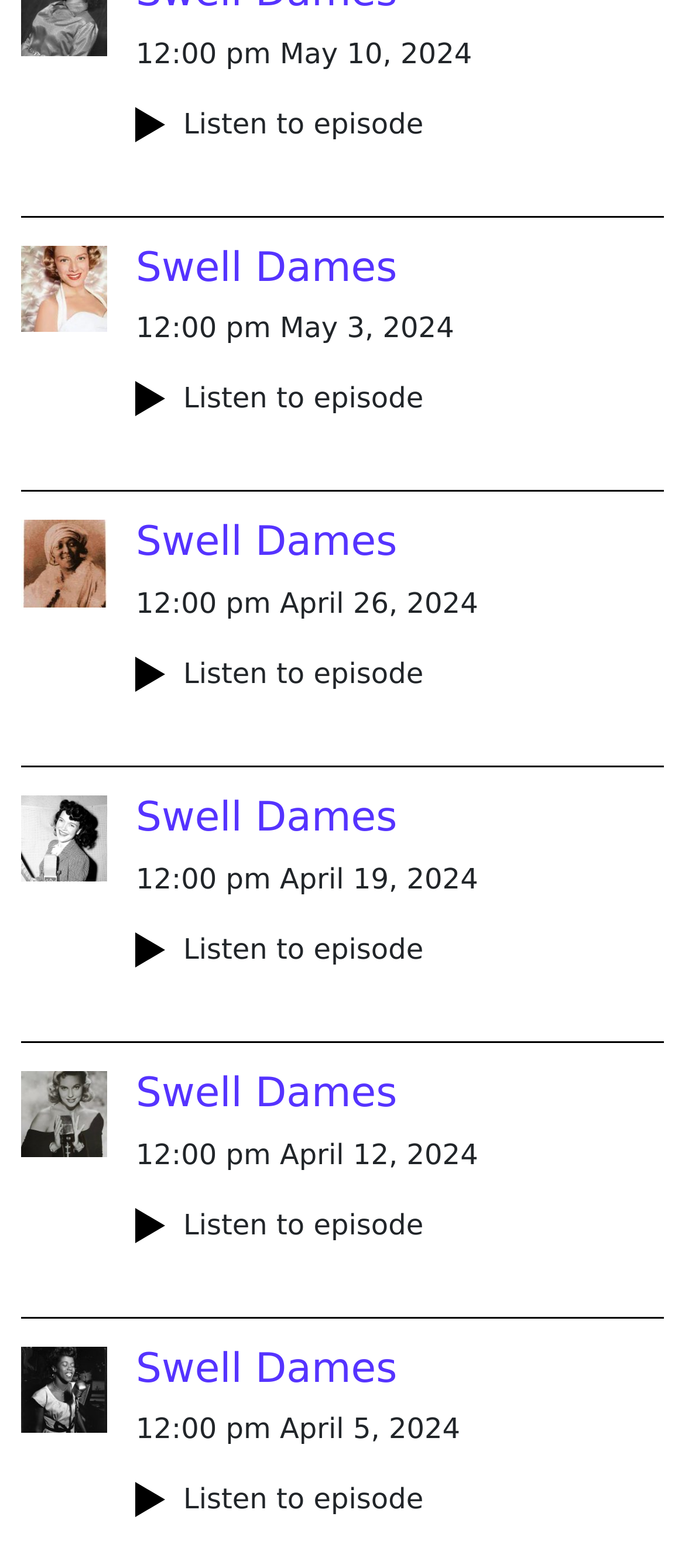Please determine the bounding box coordinates of the element to click in order to execute the following instruction: "Listen to the episode on April 26, 2024". The coordinates should be four float numbers between 0 and 1, specified as [left, top, right, bottom].

[0.267, 0.243, 0.618, 0.265]